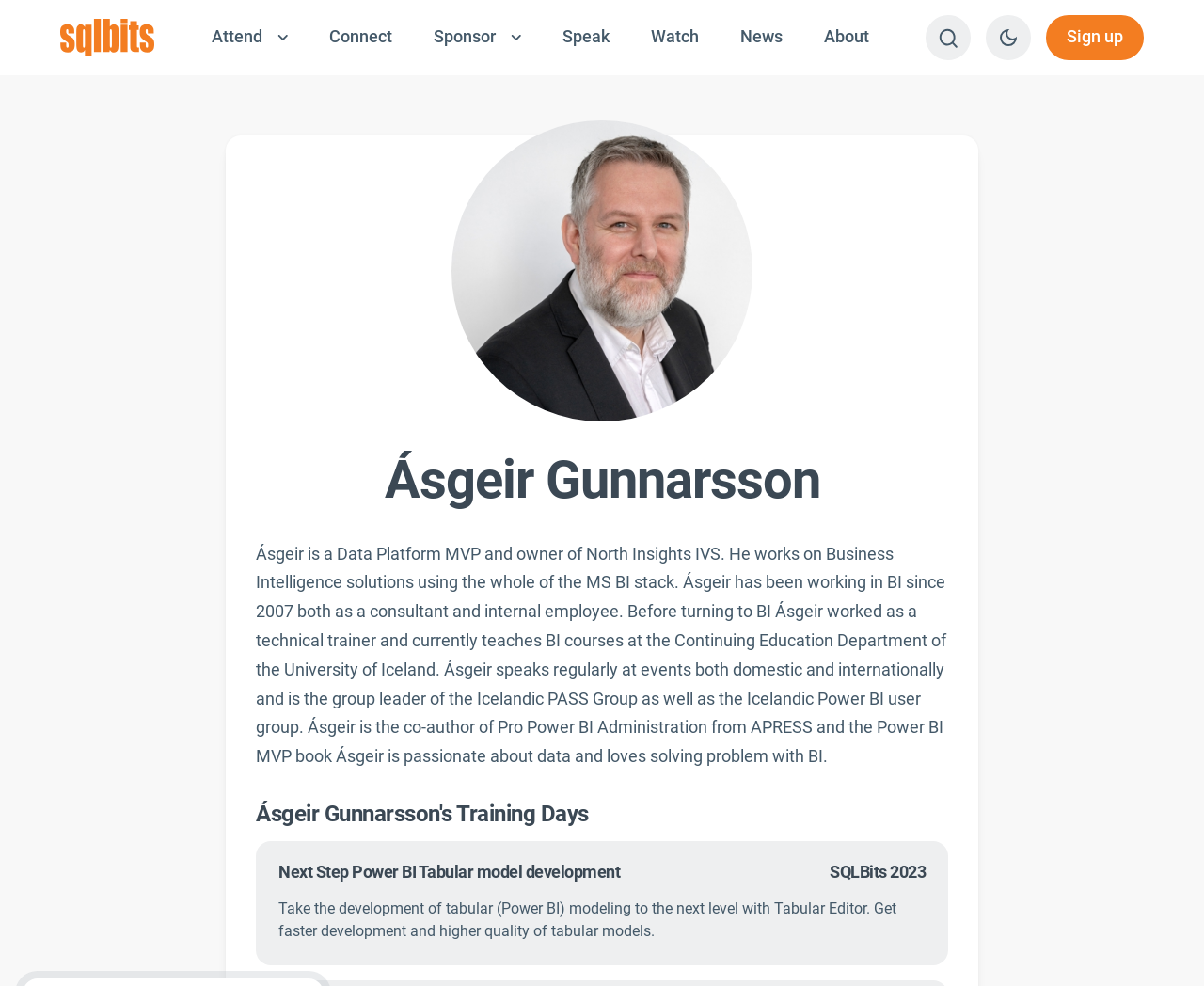What is the theme switch option available on this webpage?
Answer the question with a detailed explanation, including all necessary information.

I found the answer by looking at the button element with the text 'Switch to dark theme', which indicates that the theme switch option available on this webpage is to switch to a dark theme.